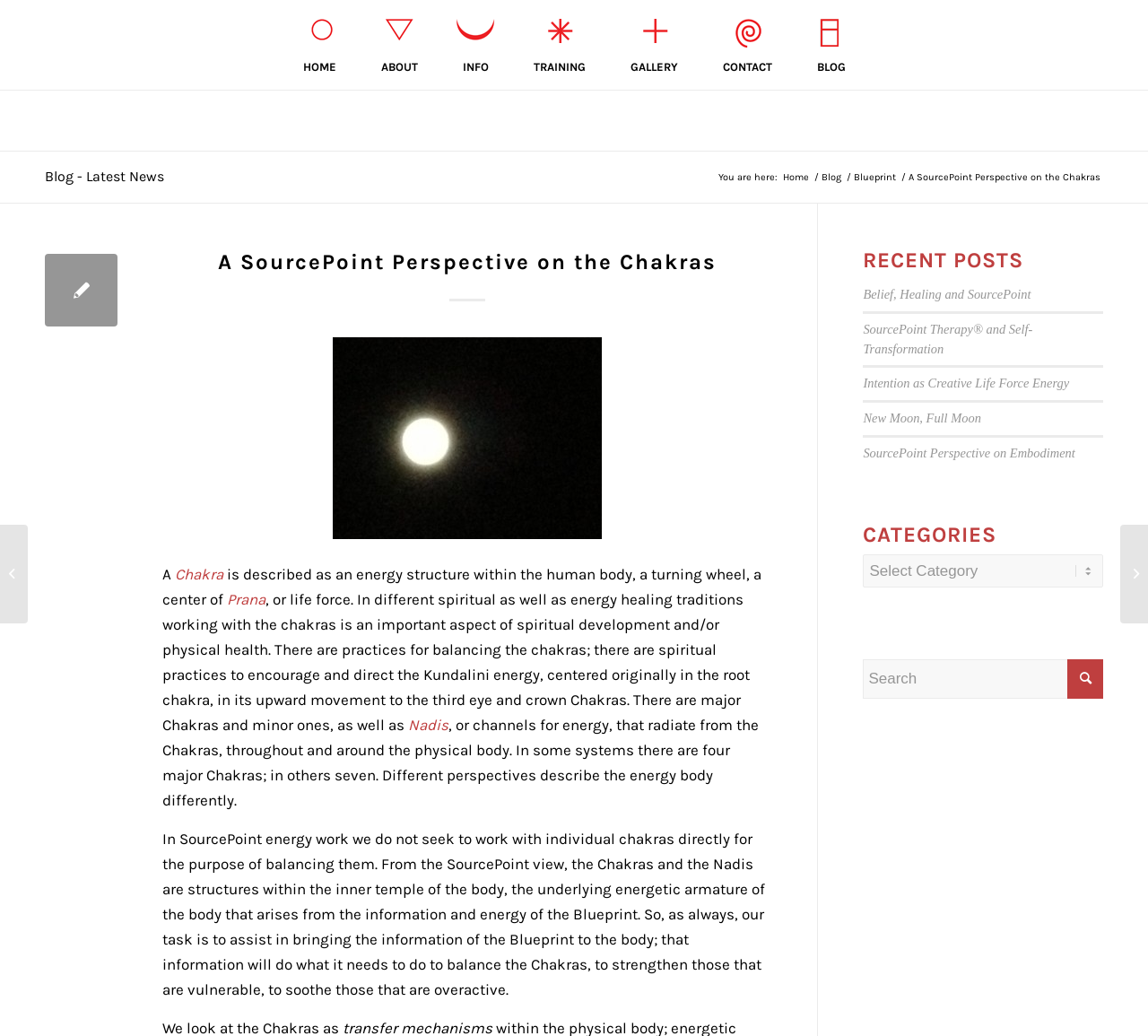Give a full account of the webpage's elements and their arrangement.

This webpage is about SourcePoint Therapy, a holistic approach to energy healing. At the top, there is a horizontal menu bar with seven menu items: HOME, ABOUT, INFO, TRAINING, GALLERY, CONTACT, and BLOG. Each menu item has a corresponding link.

Below the menu bar, there is a logo of SourcePoint Therapy, which is an image with a link to the homepage. Next to the logo, there is a link to the blog section, labeled "Blog - Latest News".

The main content of the webpage is an article titled "A SourcePoint Perspective on the Chakras". The article is divided into several sections, with headings and paragraphs of text. The text describes the concept of chakras in different spiritual and energy healing traditions, and how SourcePoint energy work approaches the chakras.

To the right of the article, there is a sidebar with several sections. The top section is labeled "RECENT POSTS" and lists five links to recent blog posts. Below that, there is a section labeled "CATEGORIES" with a dropdown menu and a search box.

At the bottom of the webpage, there are two links: "The Miracle of Healing" on the left and "Traveling" on the right. These links appear to be related to other articles or resources on the website.

Throughout the webpage, there are several images, including a photo accompanying the article and icons in the menu bar and sidebar. The overall layout is clean and easy to navigate, with clear headings and concise text.